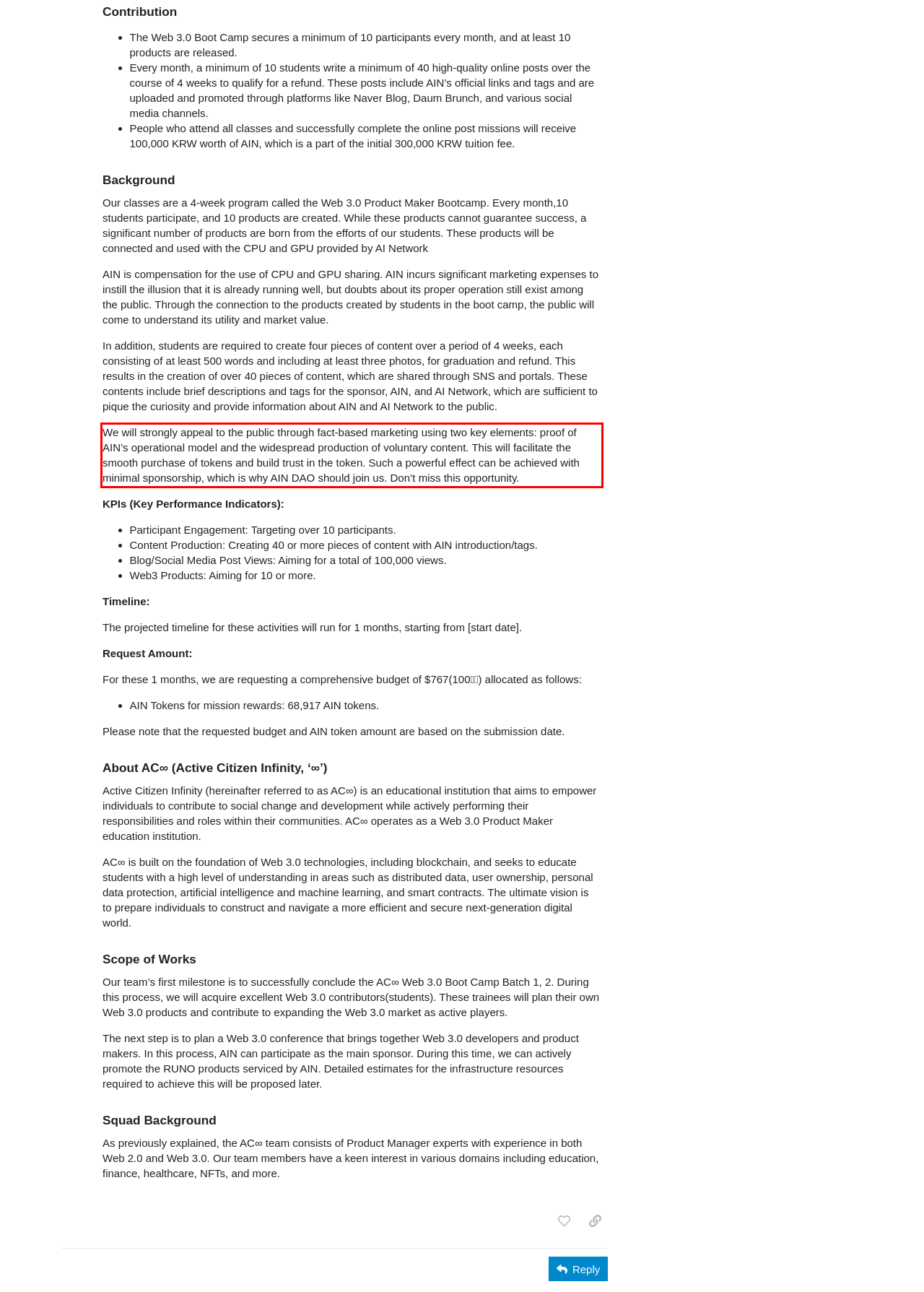Examine the webpage screenshot and use OCR to obtain the text inside the red bounding box.

We will strongly appeal to the public through fact-based marketing using two key elements: proof of AIN’s operational model and the widespread production of voluntary content. This will facilitate the smooth purchase of tokens and build trust in the token. Such a powerful effect can be achieved with minimal sponsorship, which is why AIN DAO should join us. Don’t miss this opportunity.